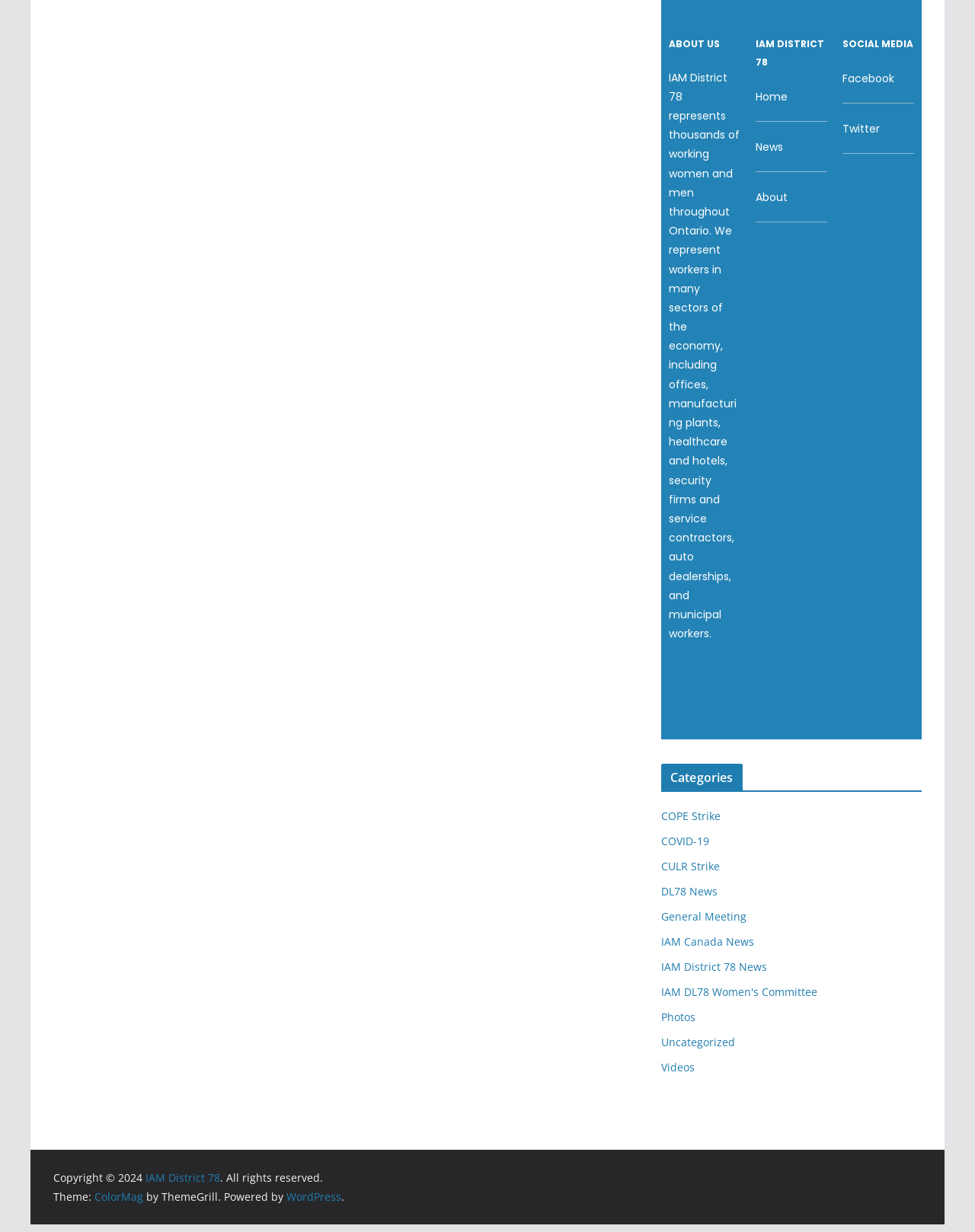From the element description COPE Strike, predict the bounding box coordinates of the UI element. The coordinates must be specified in the format (top-left x, top-left y, bottom-right x, bottom-right y) and should be within the 0 to 1 range.

[0.678, 0.656, 0.739, 0.668]